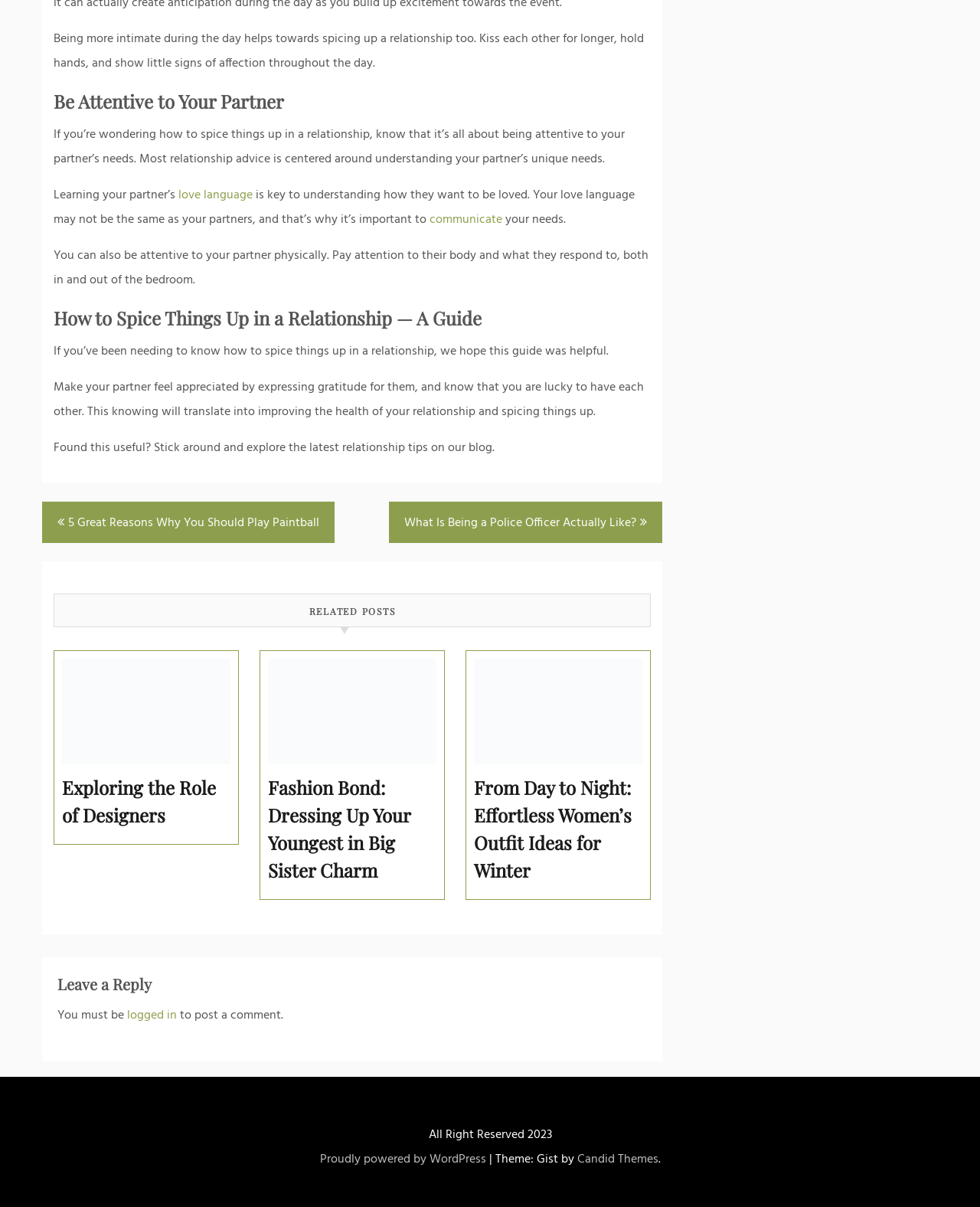Give a one-word or short phrase answer to this question: 
What is the importance of learning one's partner's love language?

Understanding how they want to be loved